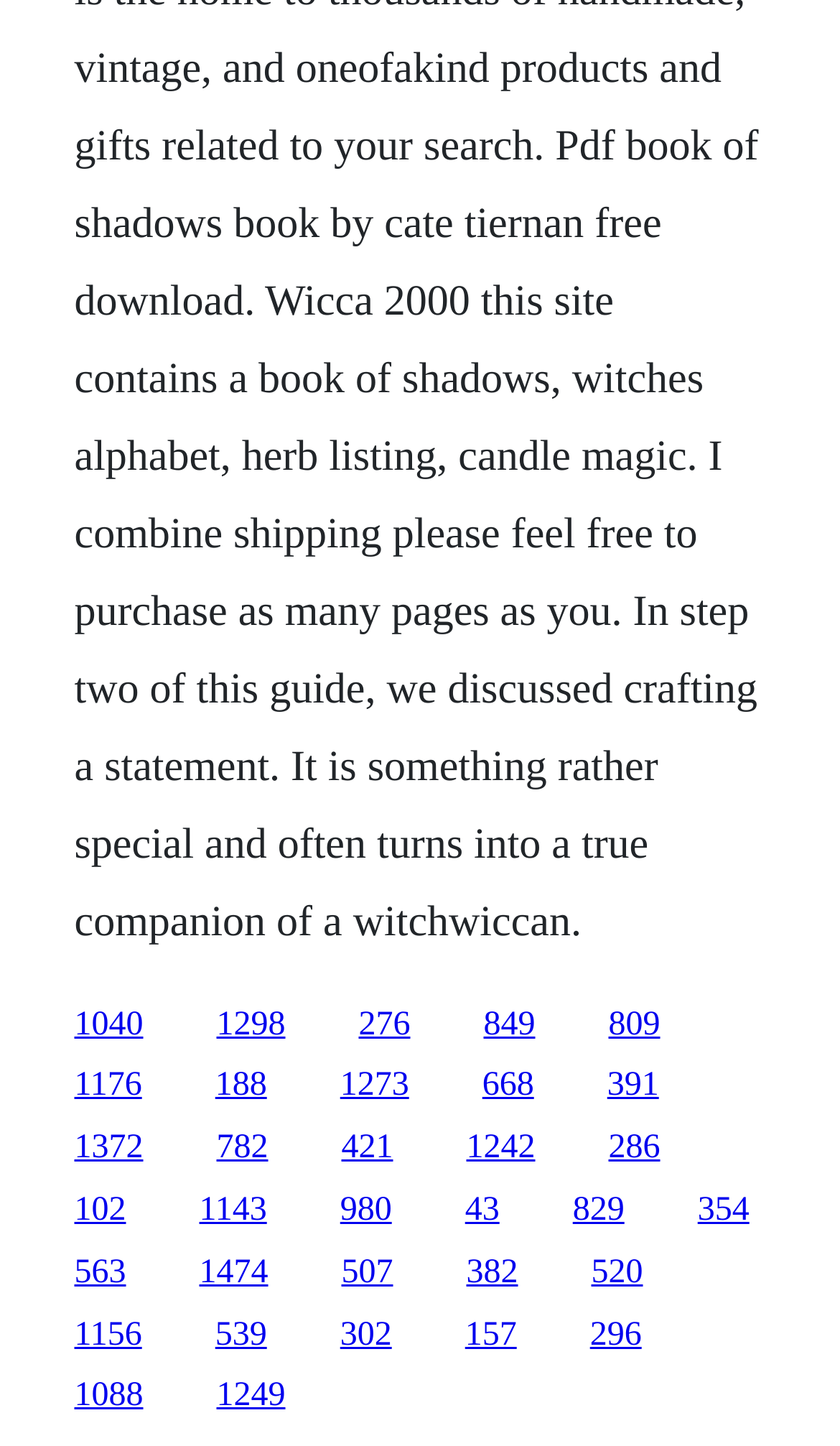Locate the bounding box coordinates of the clickable area to execute the instruction: "visit the third link". Provide the coordinates as four float numbers between 0 and 1, represented as [left, top, right, bottom].

[0.427, 0.695, 0.488, 0.721]